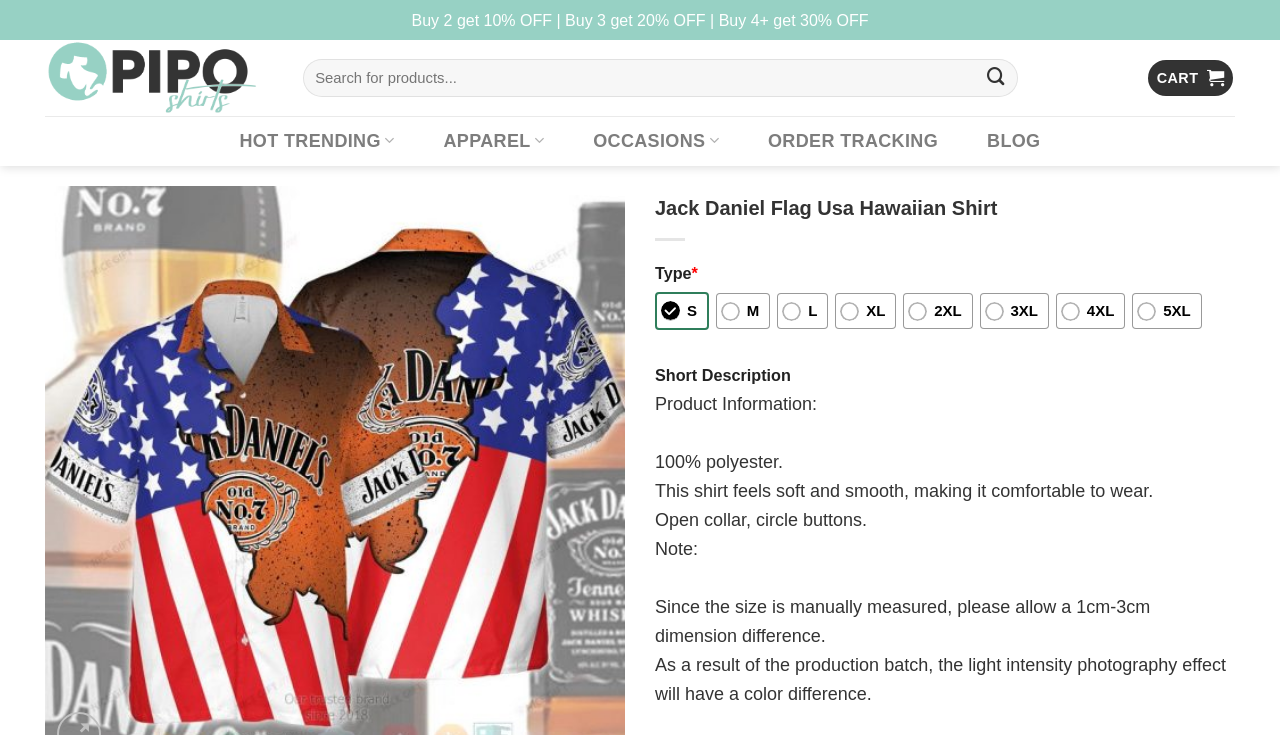Identify the webpage's primary heading and generate its text.

Jack Daniel Flag Usa Hawaiian Shirt